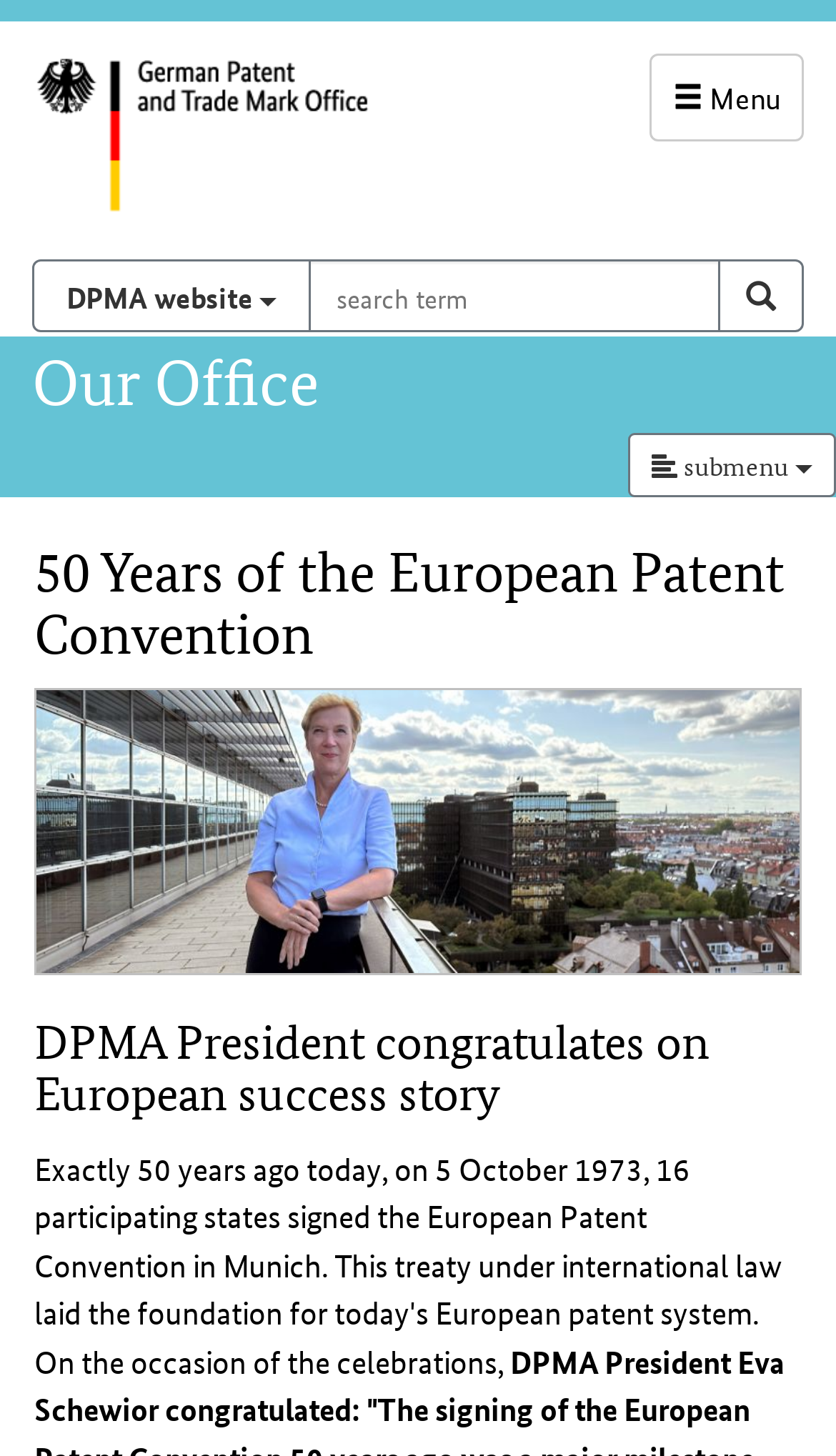What can be searched on this website? Using the information from the screenshot, answer with a single word or phrase.

DPMA website